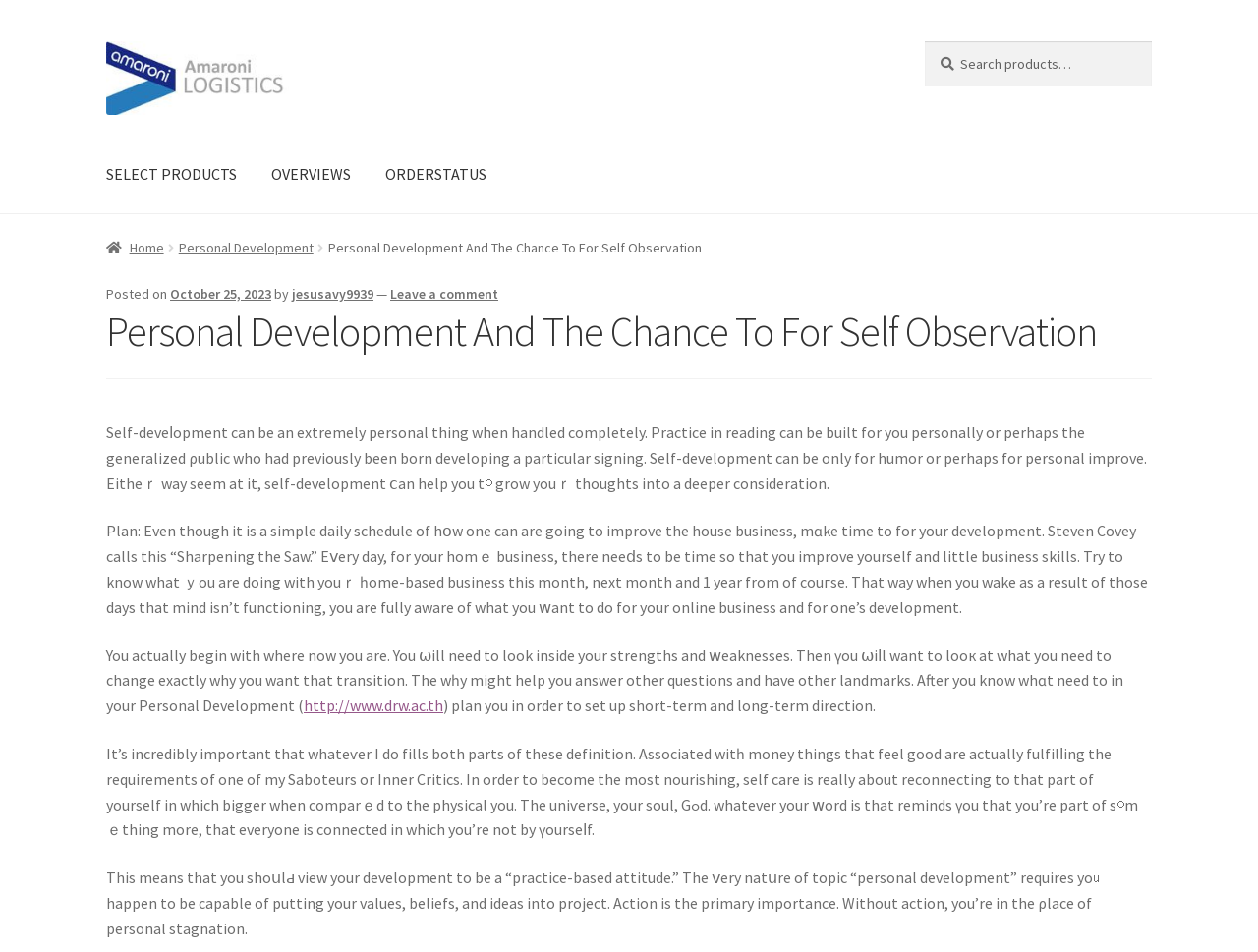Specify the bounding box coordinates of the element's region that should be clicked to achieve the following instruction: "Search for something". The bounding box coordinates consist of four float numbers between 0 and 1, in the format [left, top, right, bottom].

[0.735, 0.043, 0.916, 0.091]